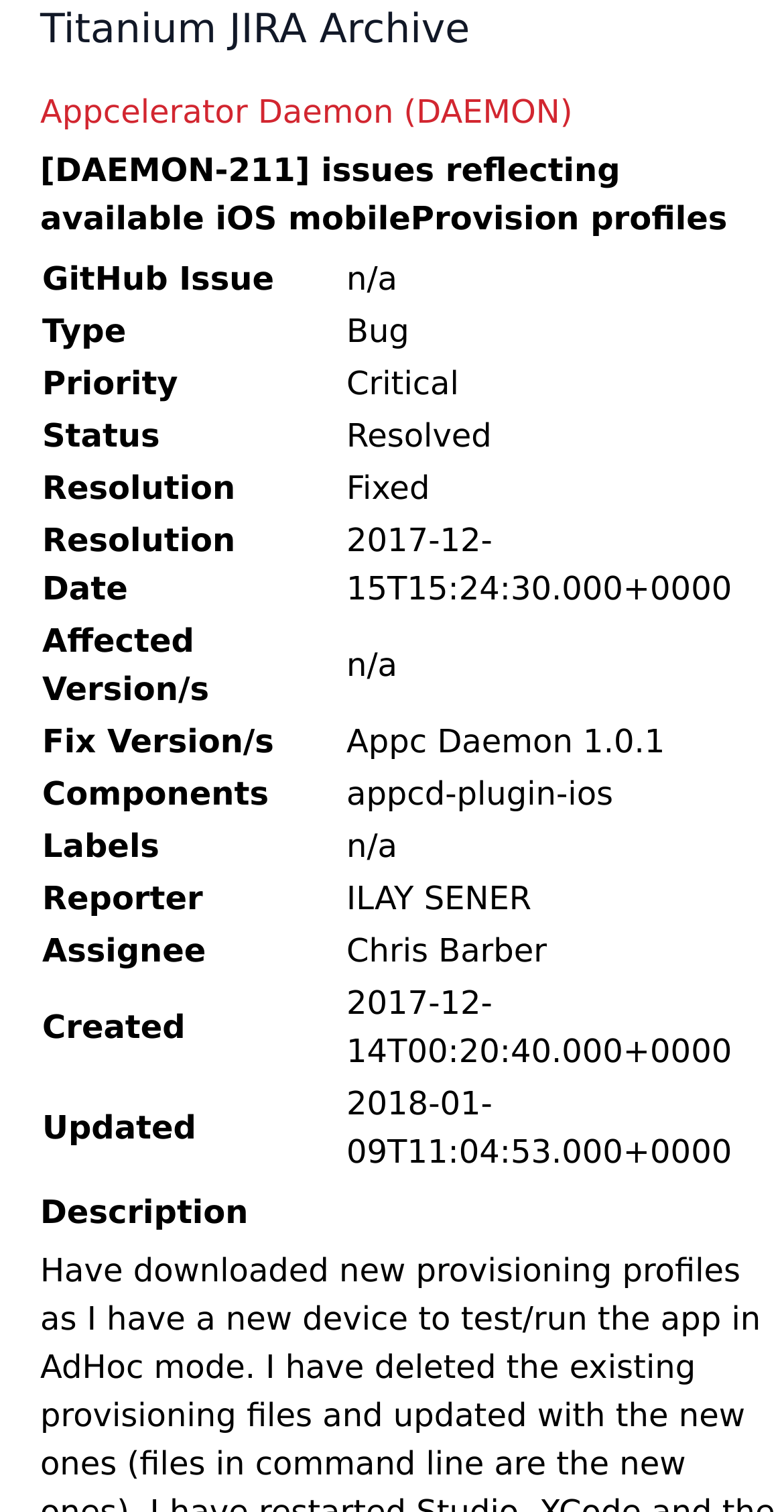Who is the assignee of the issue?
Please provide a comprehensive answer based on the details in the screenshot.

I obtained the answer by looking at the table on the webpage, specifically the row with the header 'Assignee' and the corresponding grid cell that contains the text 'Chris Barber'.